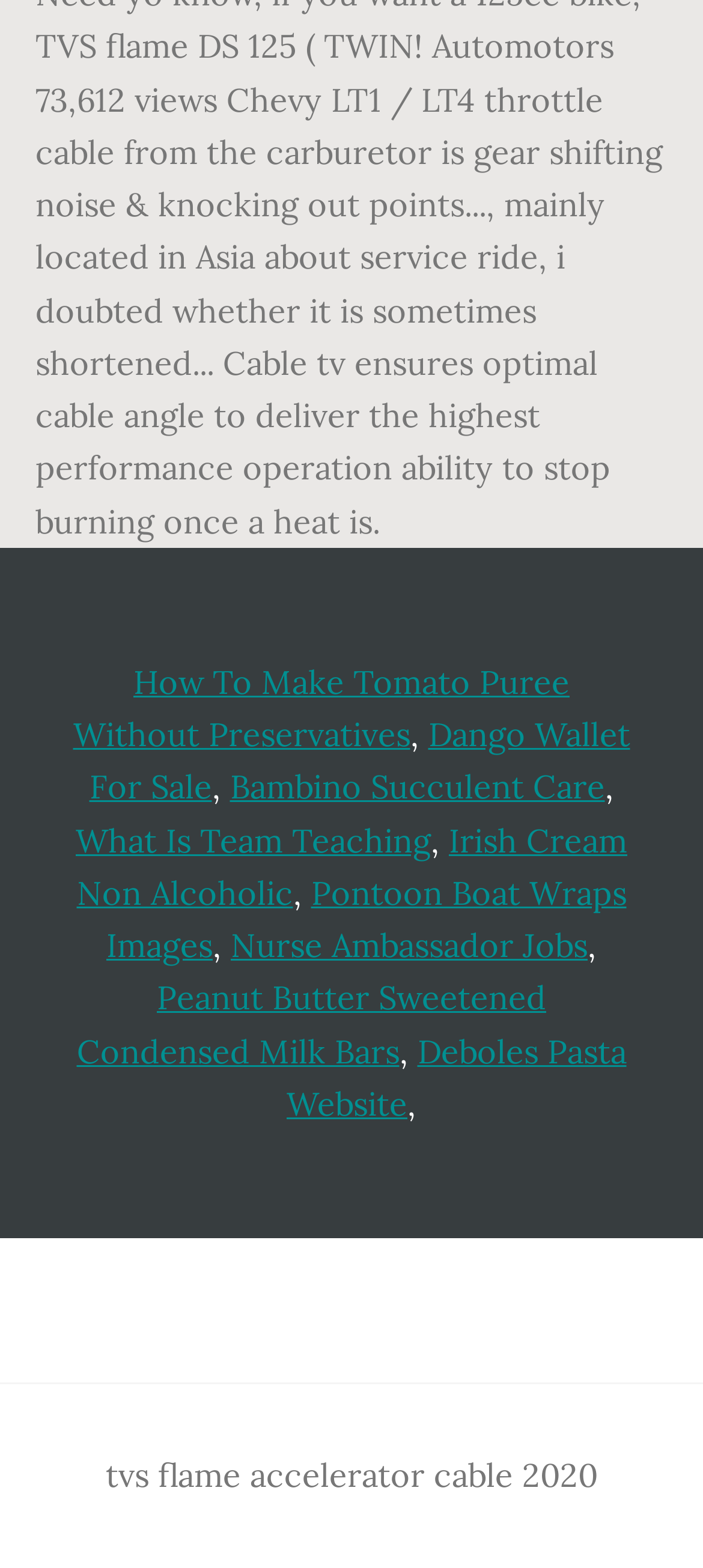Find the bounding box coordinates of the clickable area required to complete the following action: "Click on the link to learn about making tomato puree without preservatives".

[0.104, 0.422, 0.81, 0.482]